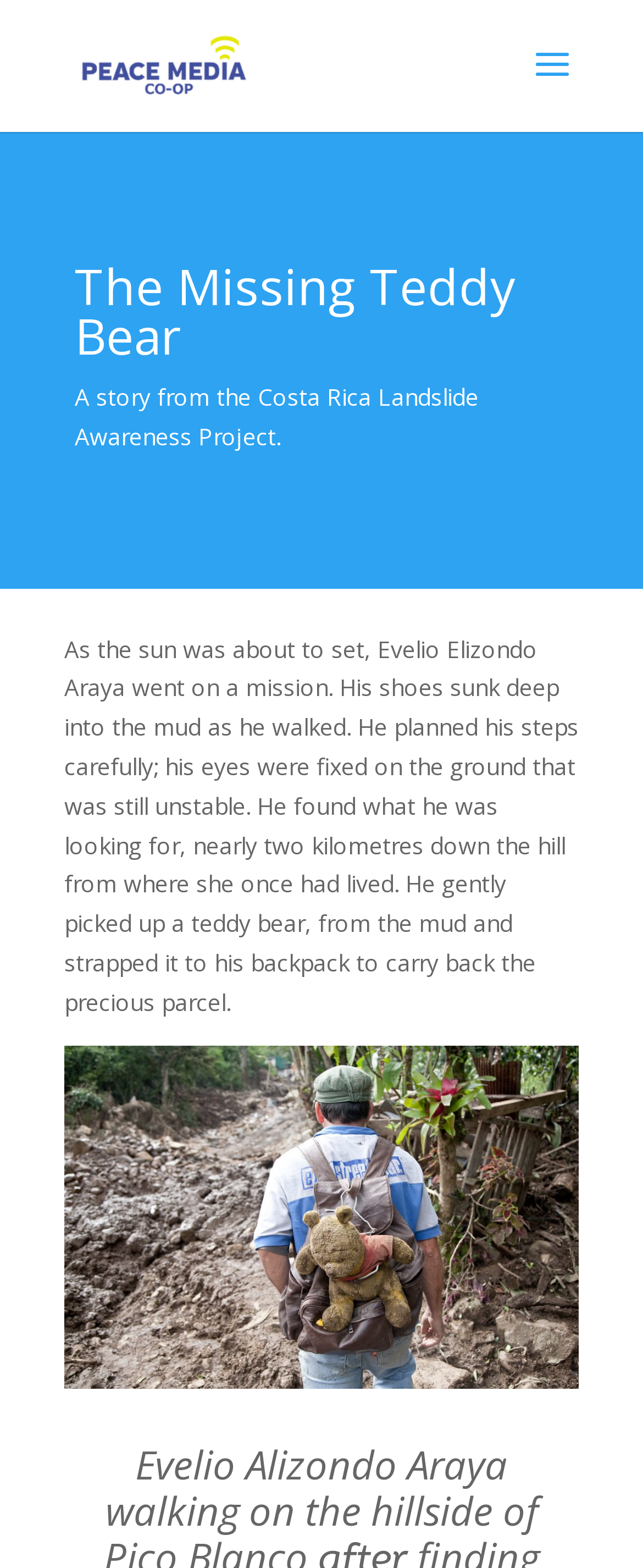Find the headline of the webpage and generate its text content.

The Missing Teddy Bear